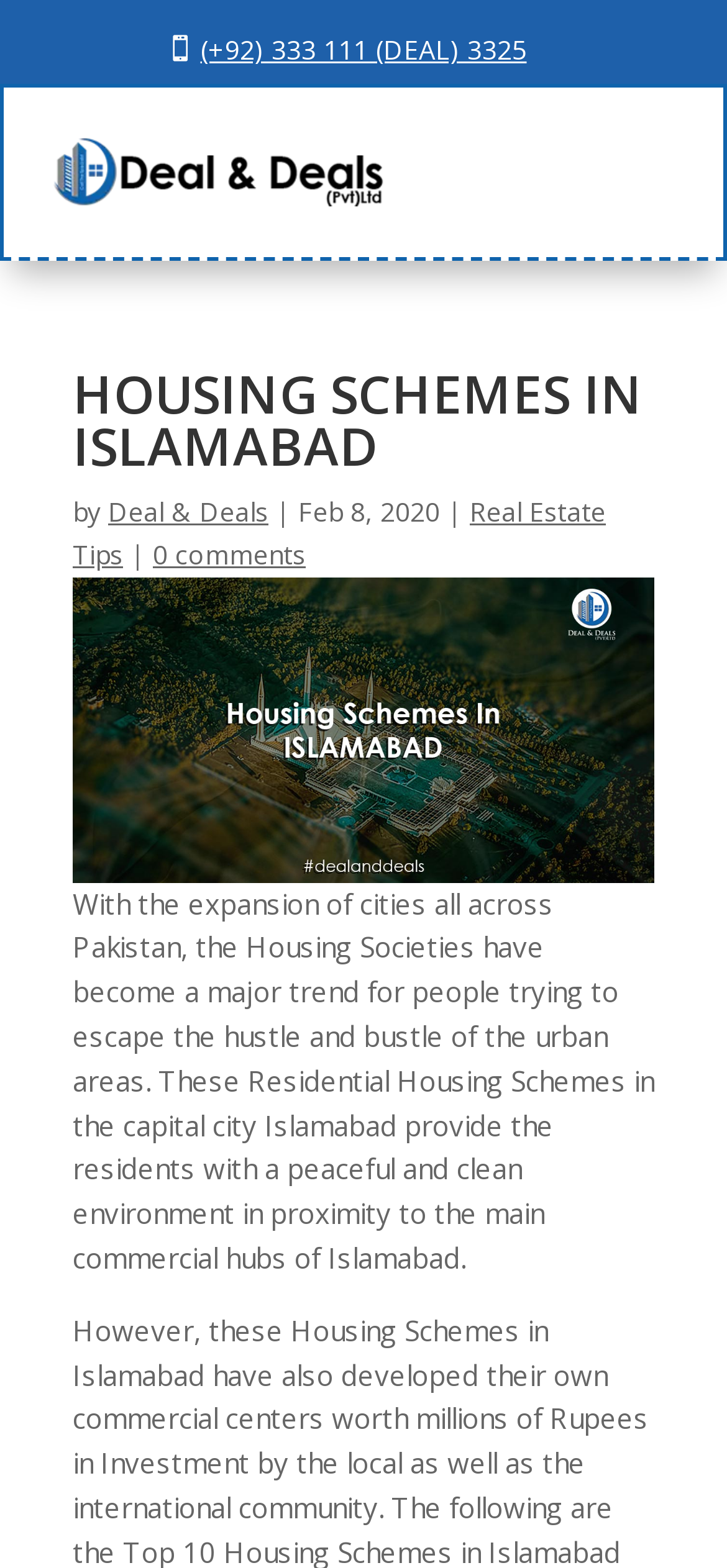Please determine the bounding box coordinates, formatted as (top-left x, top-left y, bottom-right x, bottom-right y), with all values as floating point numbers between 0 and 1. Identify the bounding box of the region described as: (+92) 333 111 (DEAL) 3325

[0.276, 0.0, 0.724, 0.051]